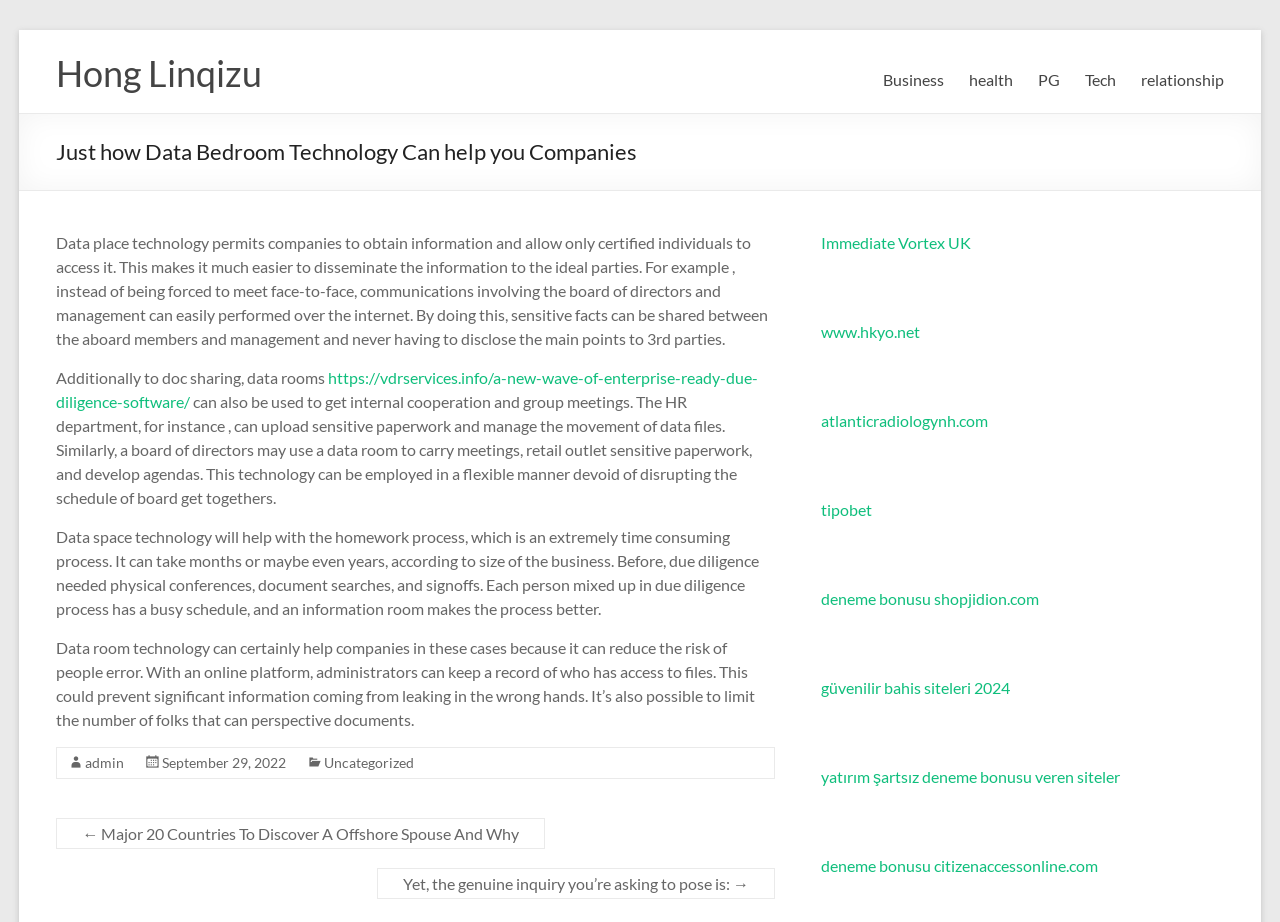Provide the bounding box coordinates for the UI element that is described by this text: "Immediate Vortex UK". The coordinates should be in the form of four float numbers between 0 and 1: [left, top, right, bottom].

[0.641, 0.253, 0.759, 0.273]